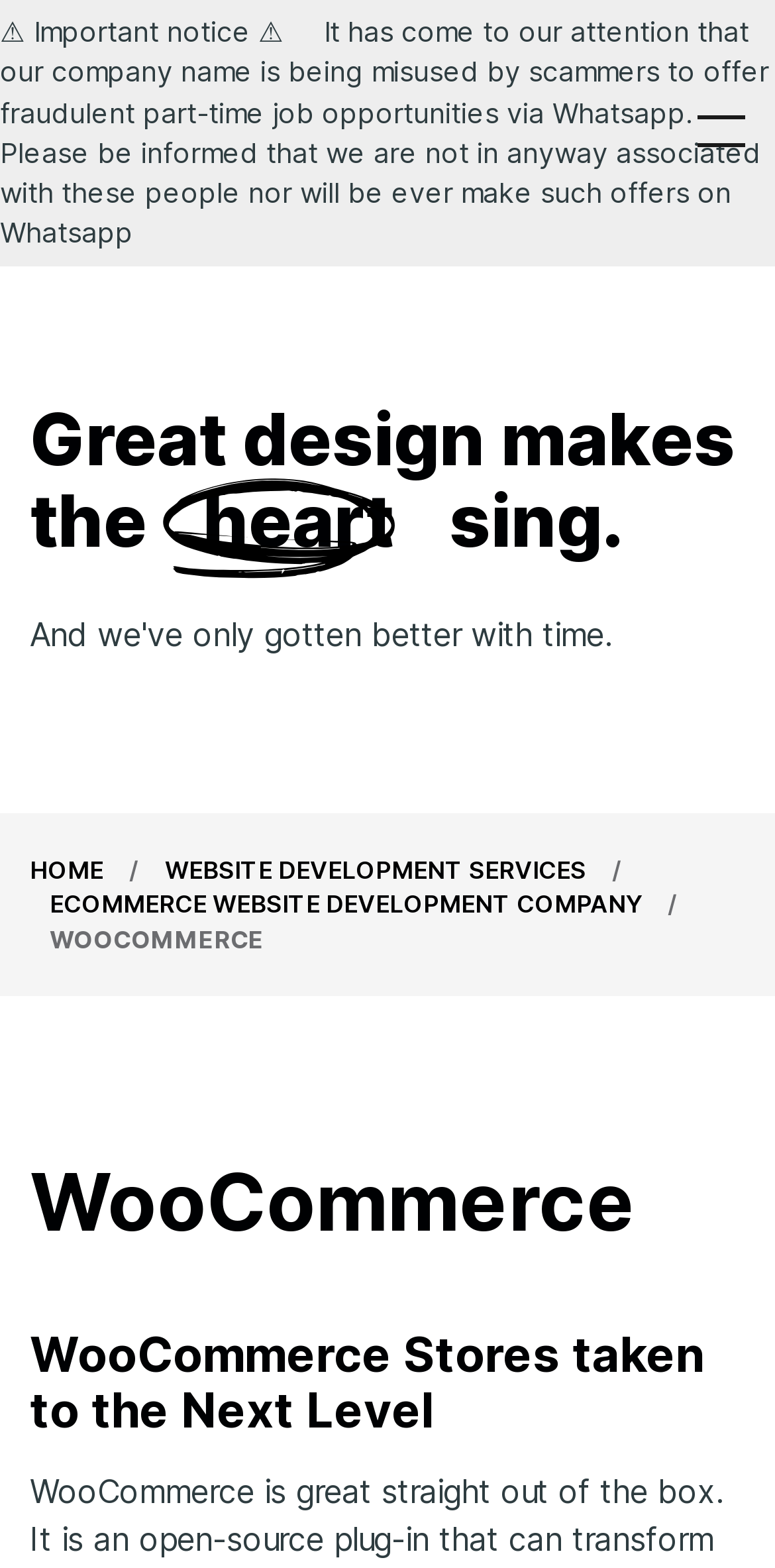What is the tone of the important notice?
Please provide a single word or phrase as the answer based on the screenshot.

Warning